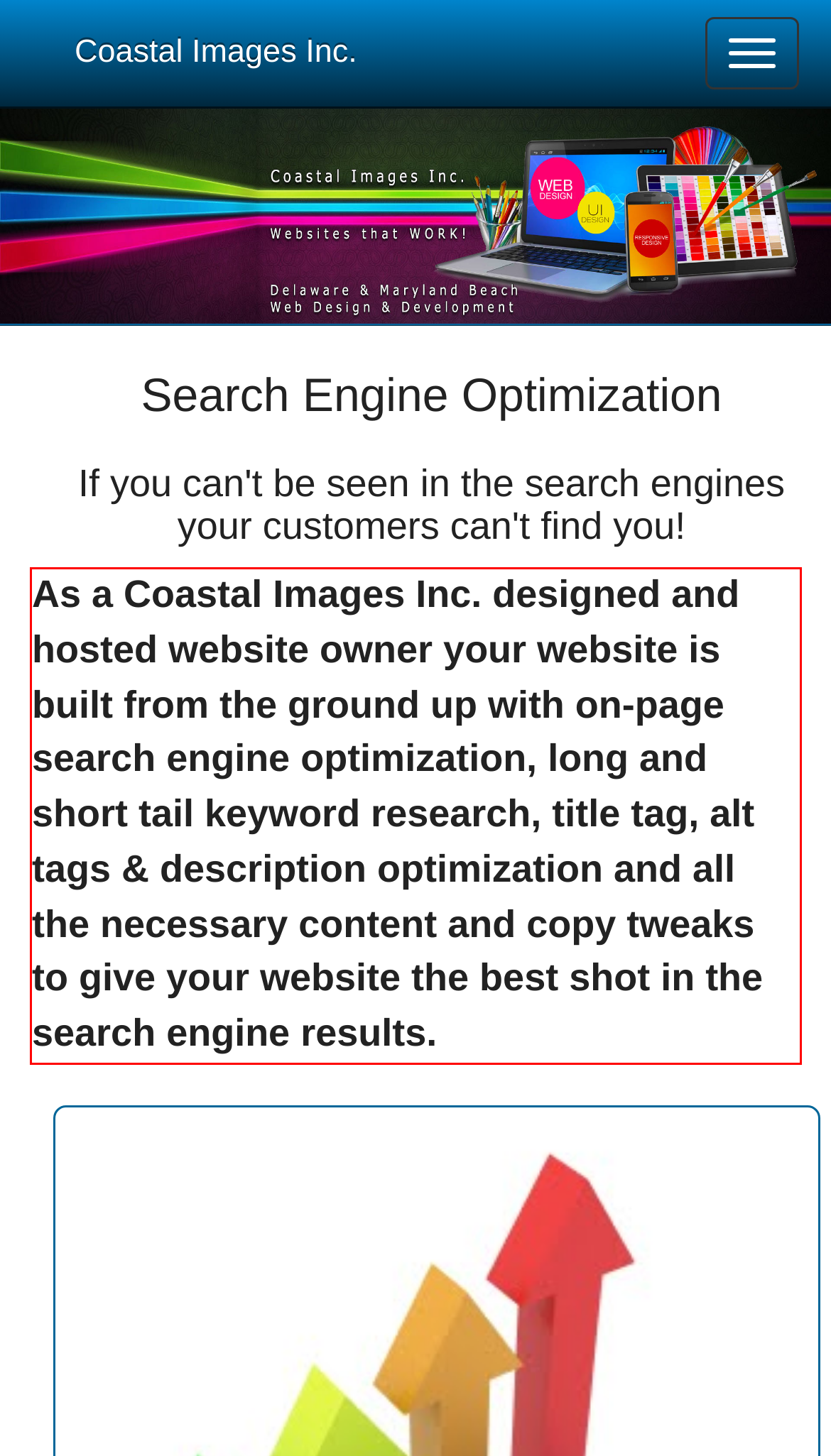From the provided screenshot, extract the text content that is enclosed within the red bounding box.

As a Coastal Images Inc. designed and hosted website owner your website is built from the ground up with on-page search engine optimization, long and short tail keyword research, title tag, alt tags & description optimization and all the necessary content and copy tweaks to give your website the best shot in the search engine results.